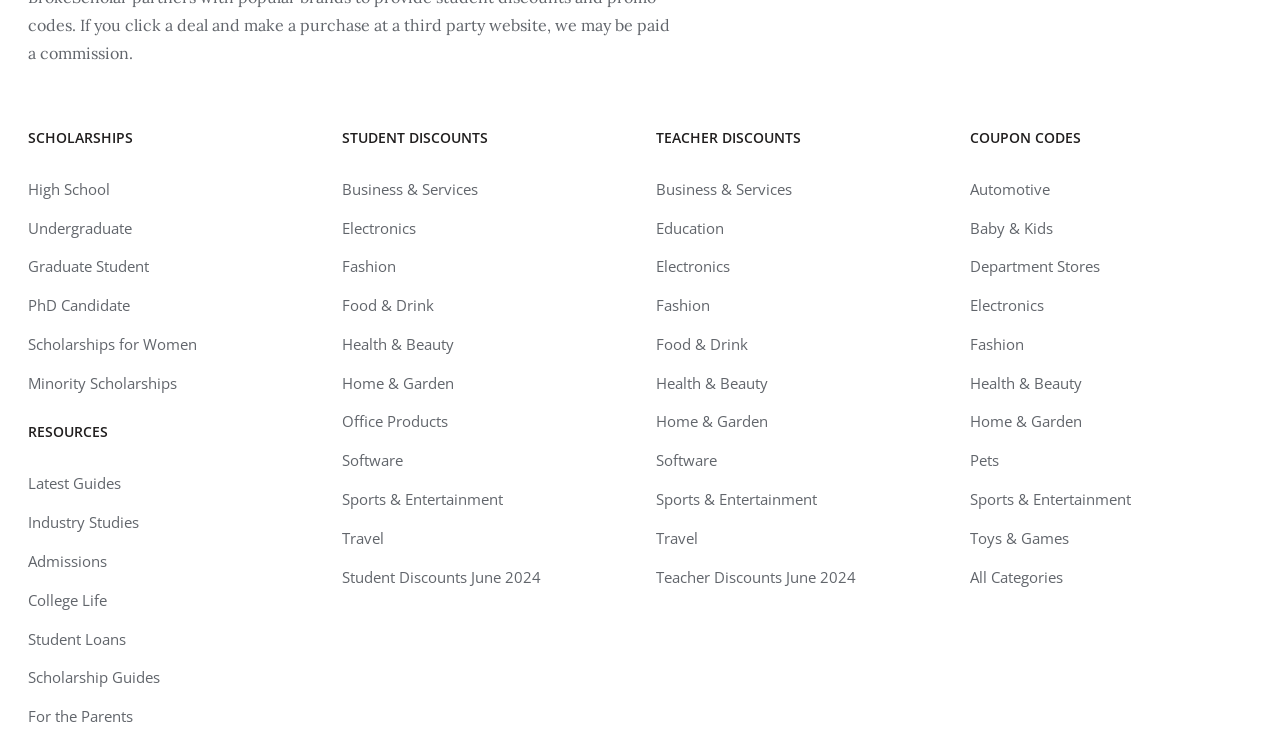Provide the bounding box coordinates for the specified HTML element described in this description: "Student Discounts June 2024". The coordinates should be four float numbers ranging from 0 to 1, in the format [left, top, right, bottom].

[0.267, 0.756, 0.423, 0.783]